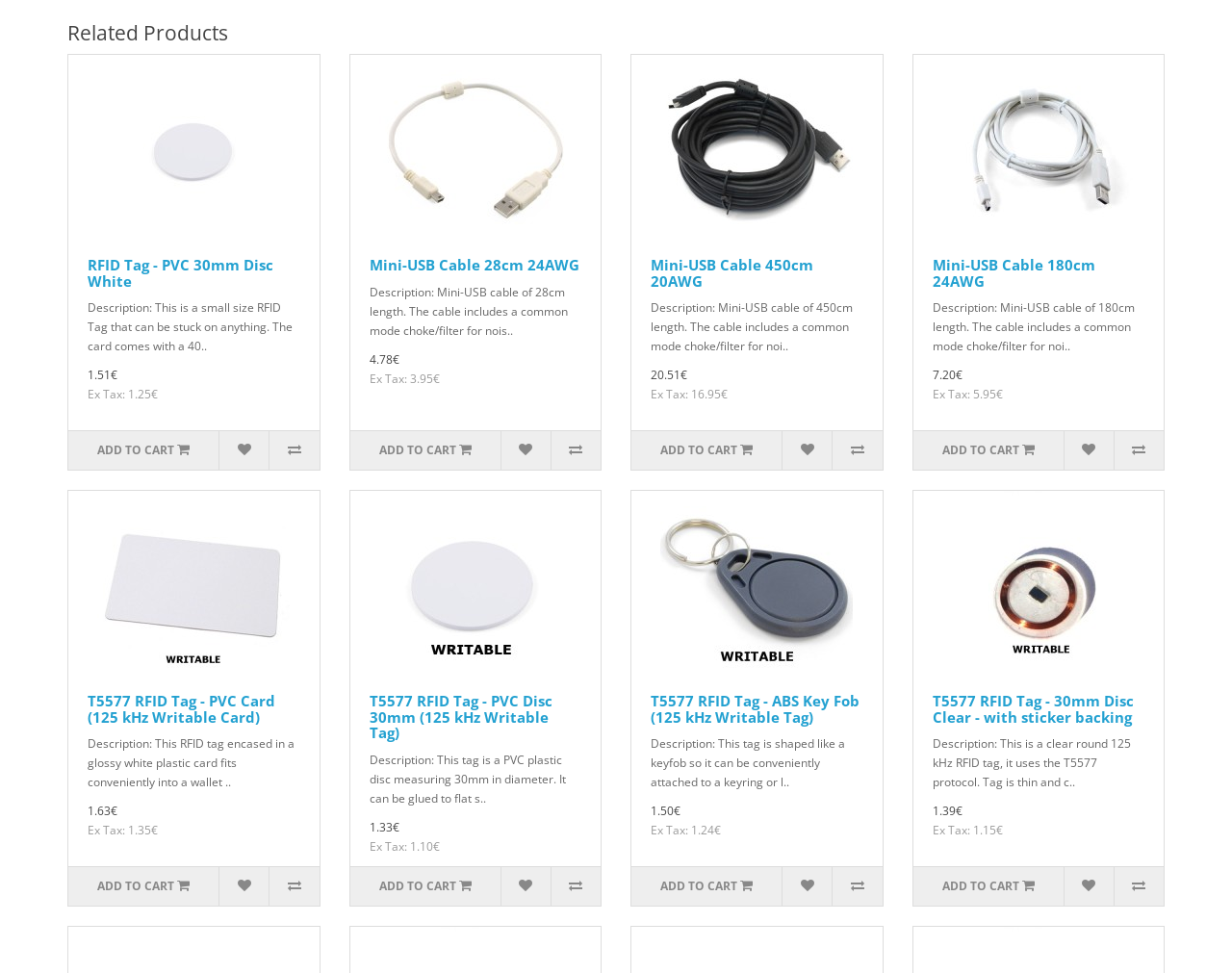Please specify the bounding box coordinates of the clickable section necessary to execute the following command: "View the description of 'T5577 RFID Tag - 30mm Disc Clear - with sticker backing'".

[0.757, 0.756, 0.918, 0.812]